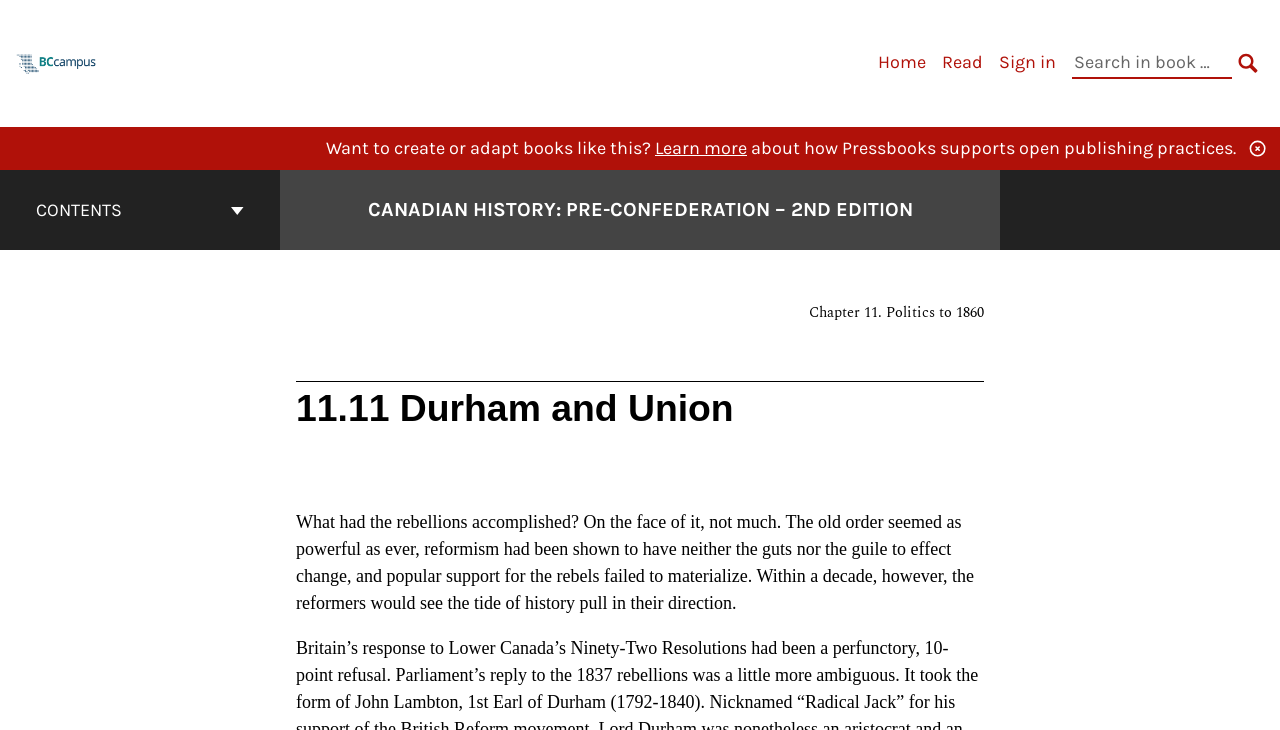Please determine the bounding box coordinates of the area that needs to be clicked to complete this task: 'Click the BCcampus Open Publishing link'. The coordinates must be four float numbers between 0 and 1, formatted as [left, top, right, bottom].

[0.012, 0.072, 0.076, 0.098]